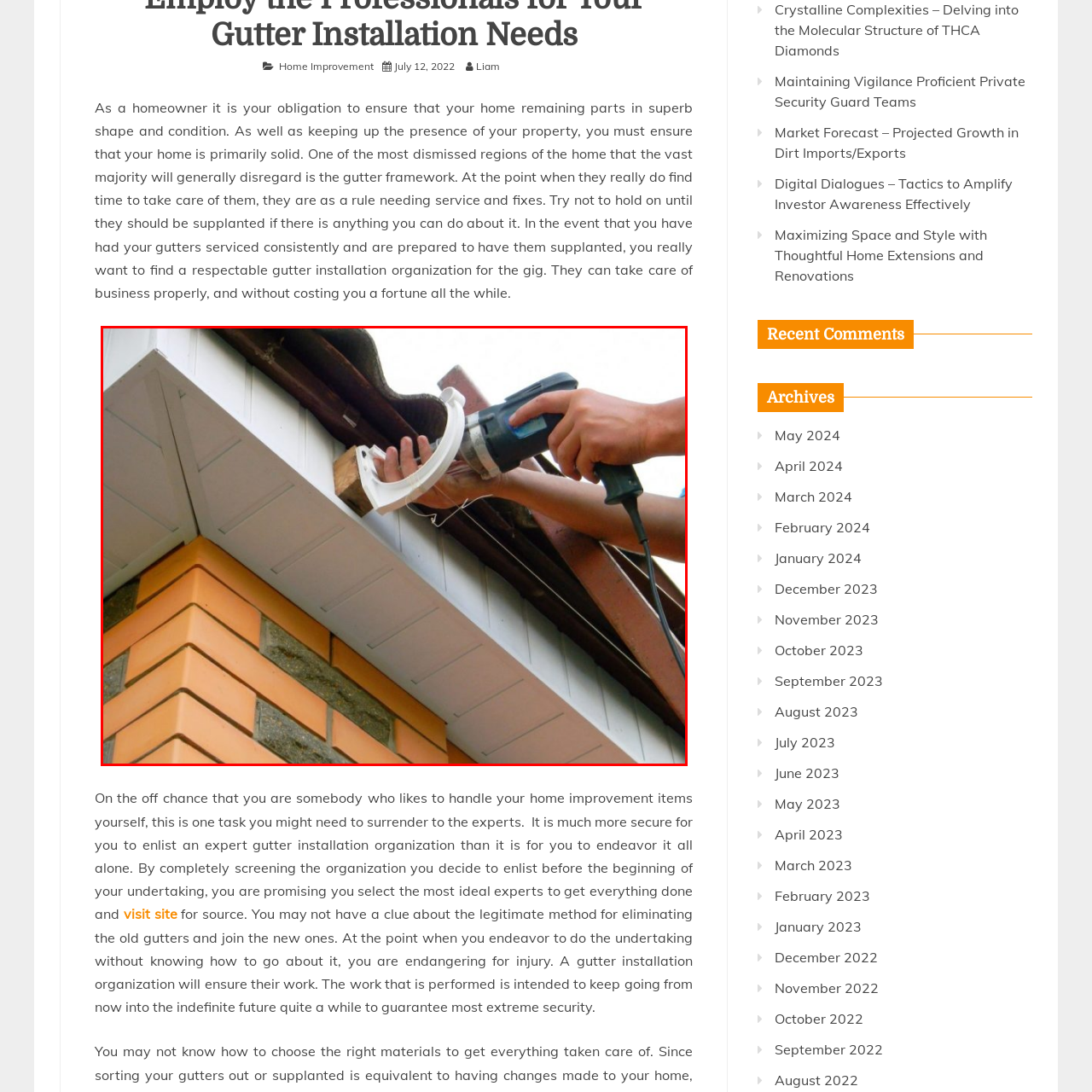What is the importance of gutters?
Pay attention to the section of the image highlighted by the red bounding box and provide a comprehensive answer to the question.

The caption highlights the importance of gutters for water drainage and home longevity, emphasizing the need for homeowners to ensure that their gutters are functional and well-maintained.